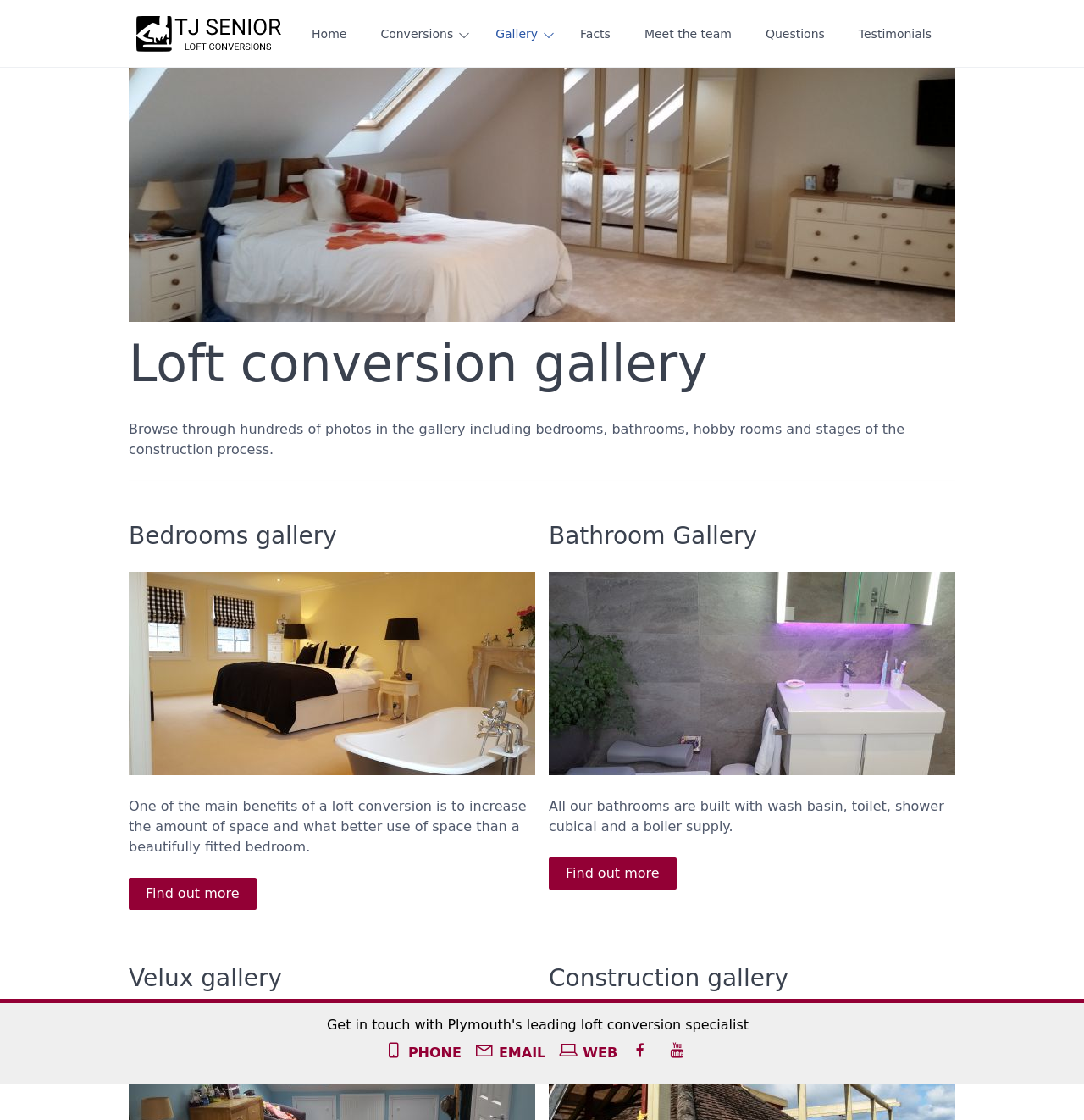Determine the bounding box coordinates for the UI element with the following description: "WEB". The coordinates should be four float numbers between 0 and 1, represented as [left, top, right, bottom].

[0.538, 0.927, 0.57, 0.952]